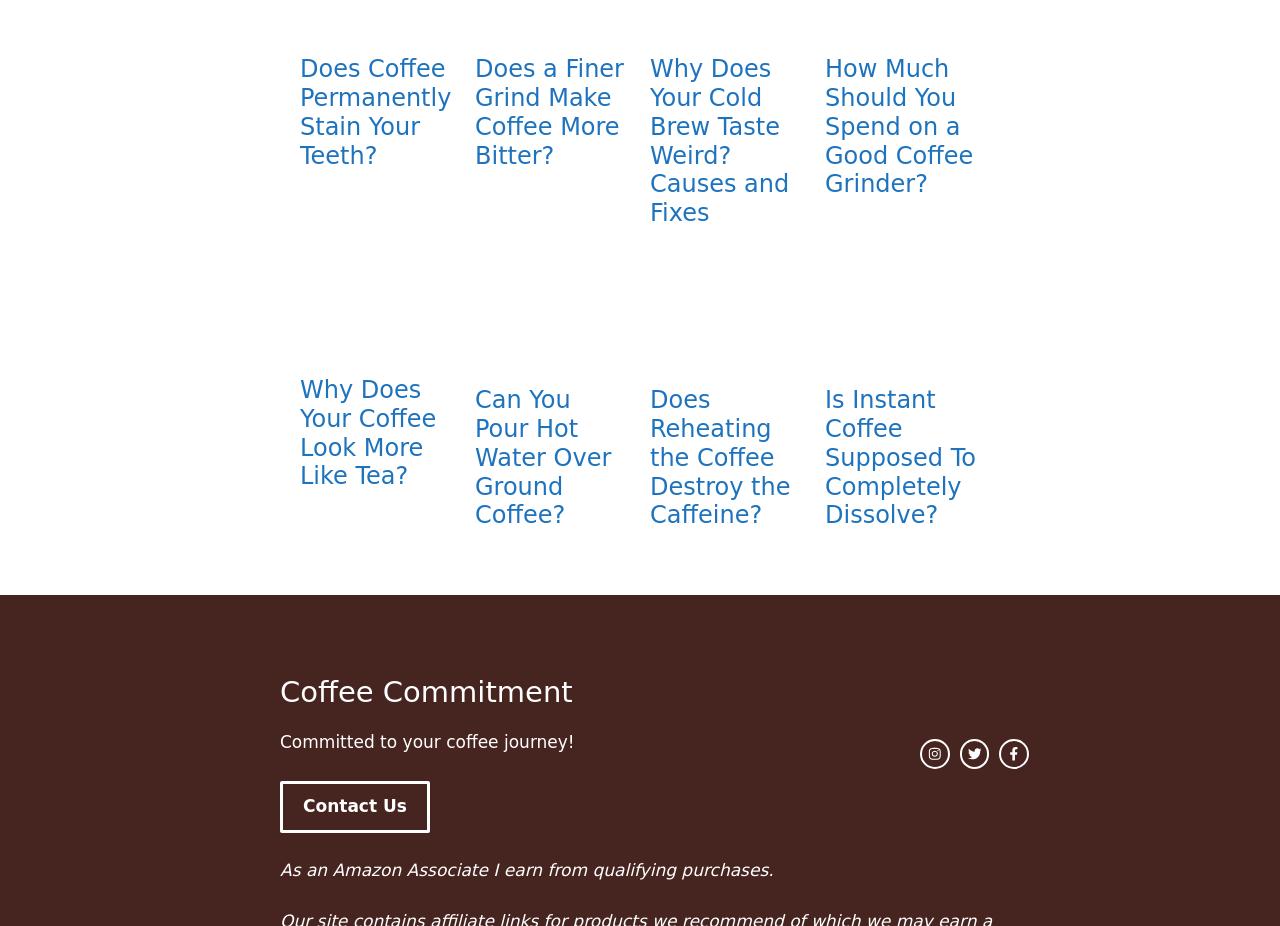Can you give a detailed response to the following question using the information from the image? How many social media links are present?

There are three social media links present on the webpage, namely instagram link, twitter link, and facebook link, which are located at the bottom of the page.